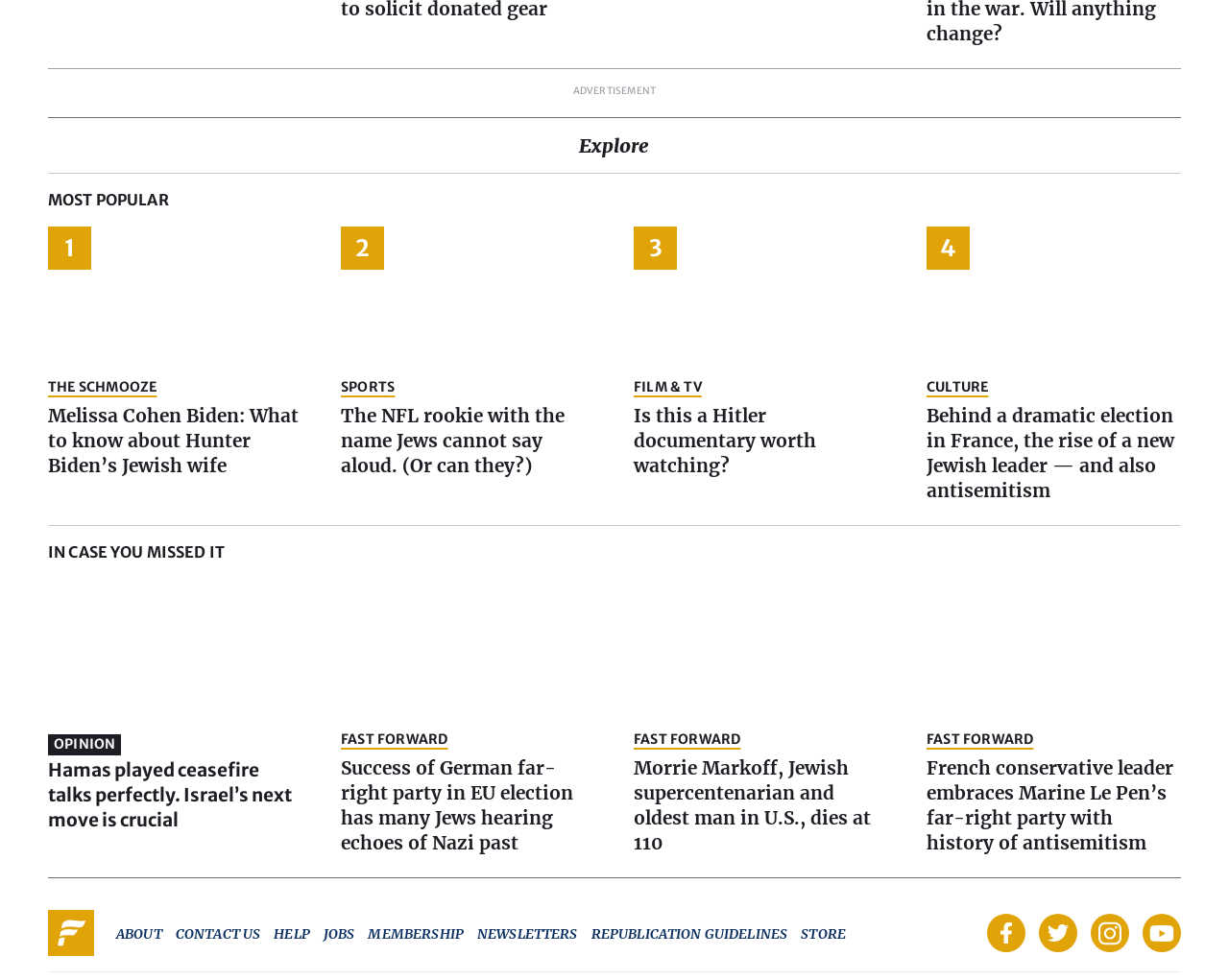Identify the bounding box coordinates of the clickable region required to complete the instruction: "Explore the 'FILM & TV' section". The coordinates should be given as four float numbers within the range of 0 and 1, i.e., [left, top, right, bottom].

[0.516, 0.386, 0.571, 0.404]